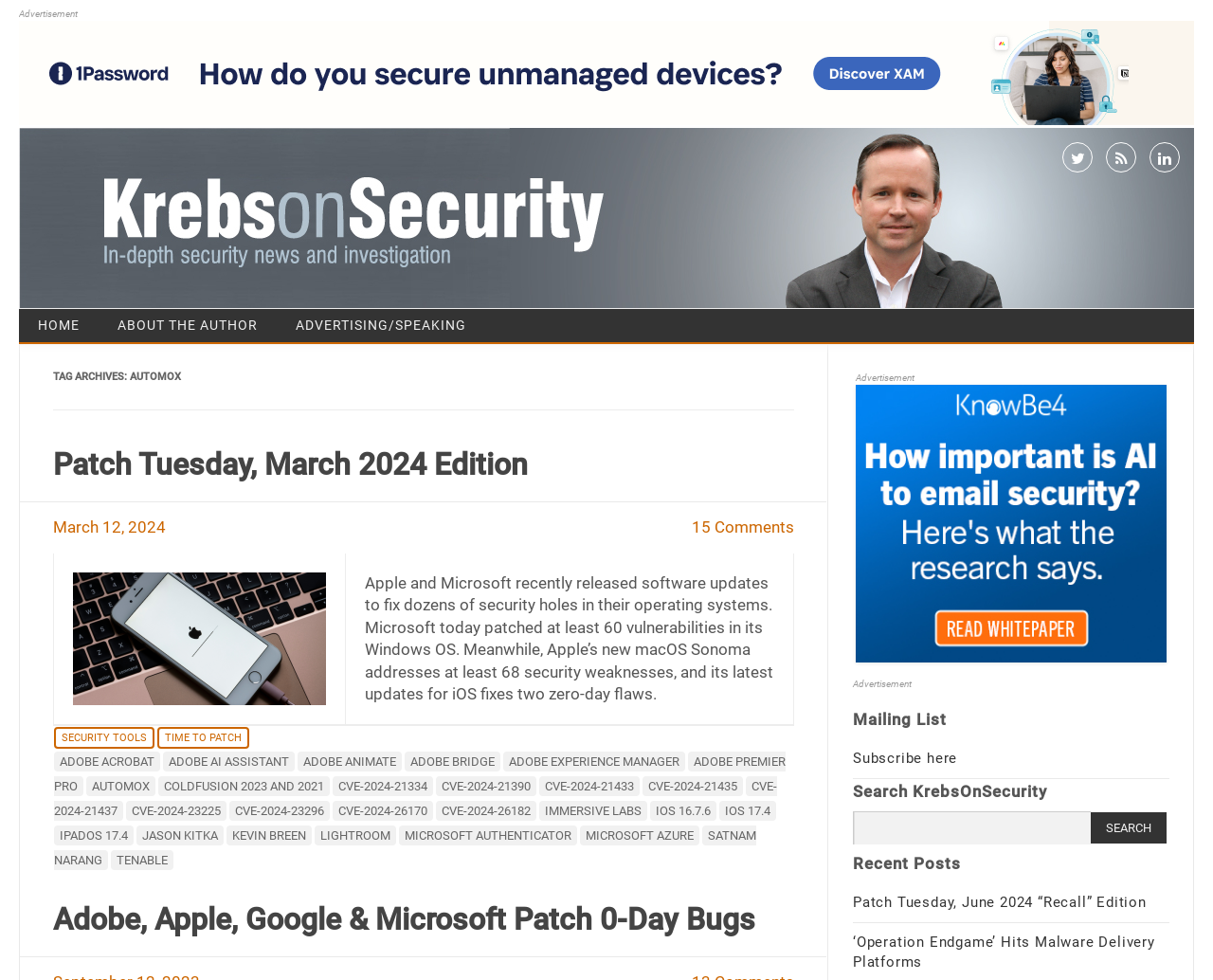How many comments are there on the article?
Refer to the screenshot and deliver a thorough answer to the question presented.

The number of comments on the article is 15, as indicated by the link '15 Comments' located below the article title.